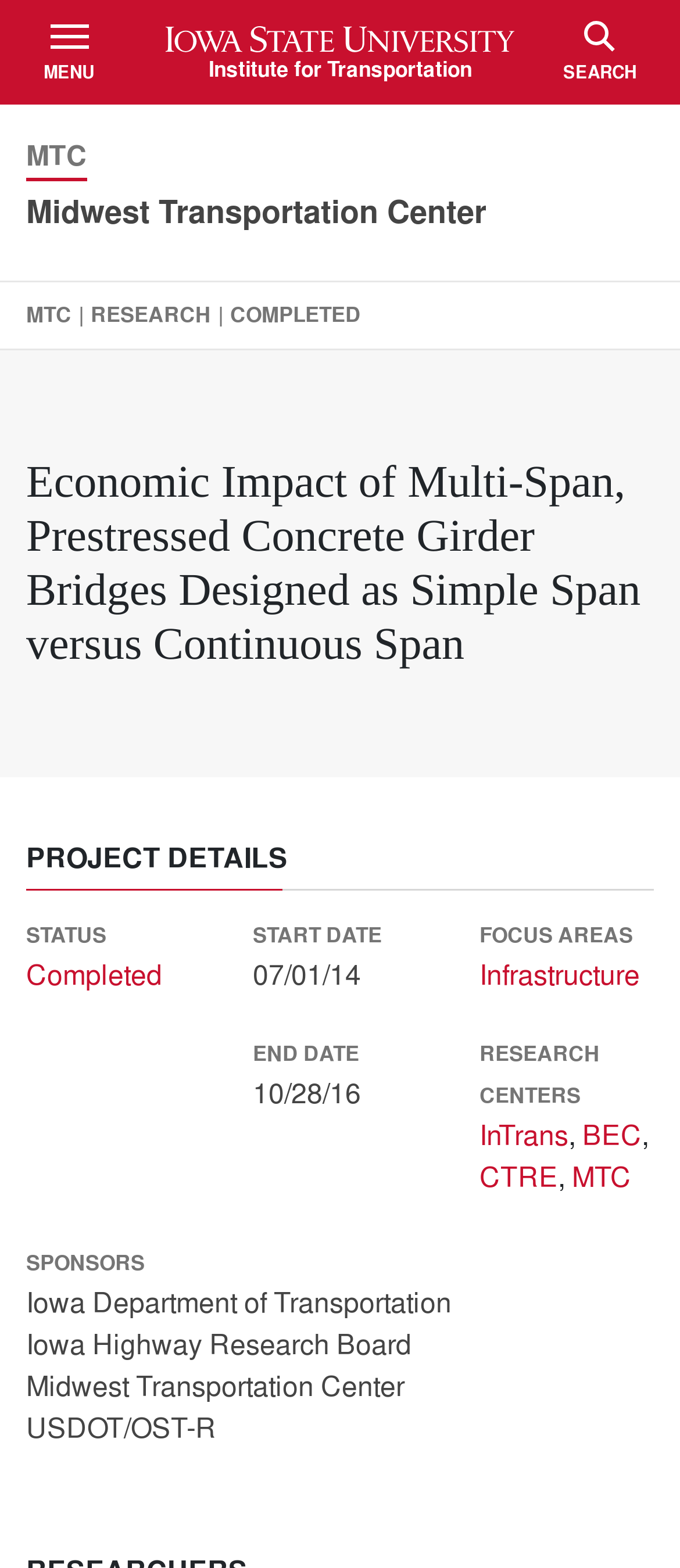Determine the bounding box coordinates for the area you should click to complete the following instruction: "View the project details".

[0.038, 0.54, 0.962, 0.567]